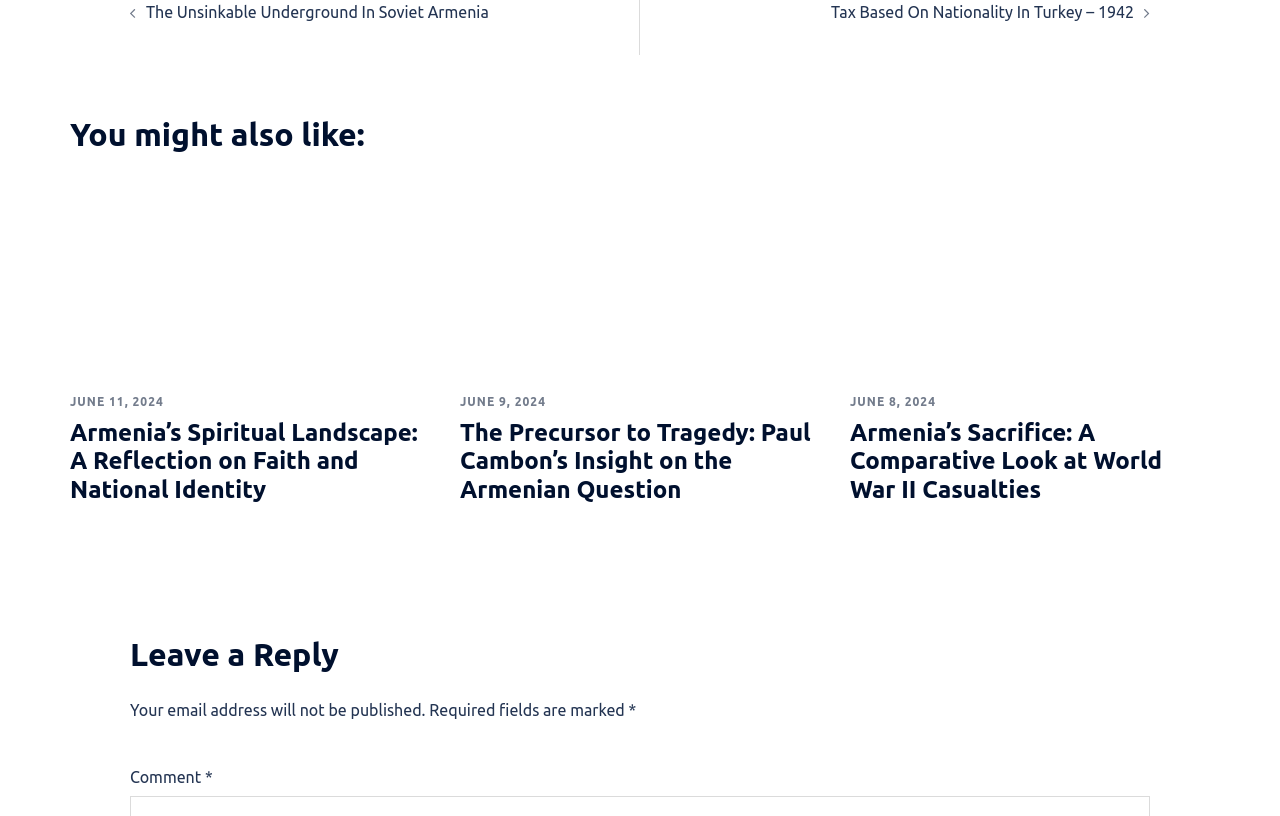Provide a one-word or short-phrase response to the question:
How many articles are listed on this page?

3